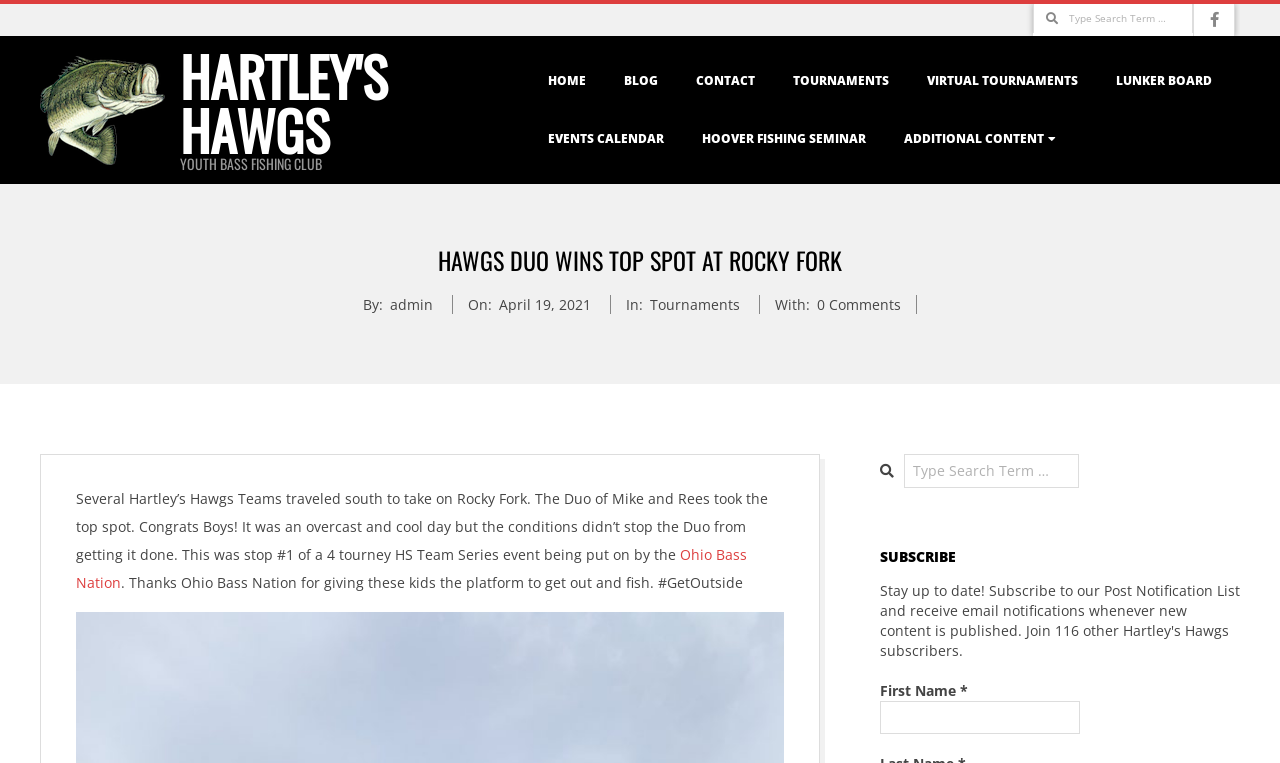What is the name of the youth bass fishing club?
Give a thorough and detailed response to the question.

The name of the youth bass fishing club can be found in the top-left corner of the webpage, where it says 'Hartley's Hawgs' in a link element.